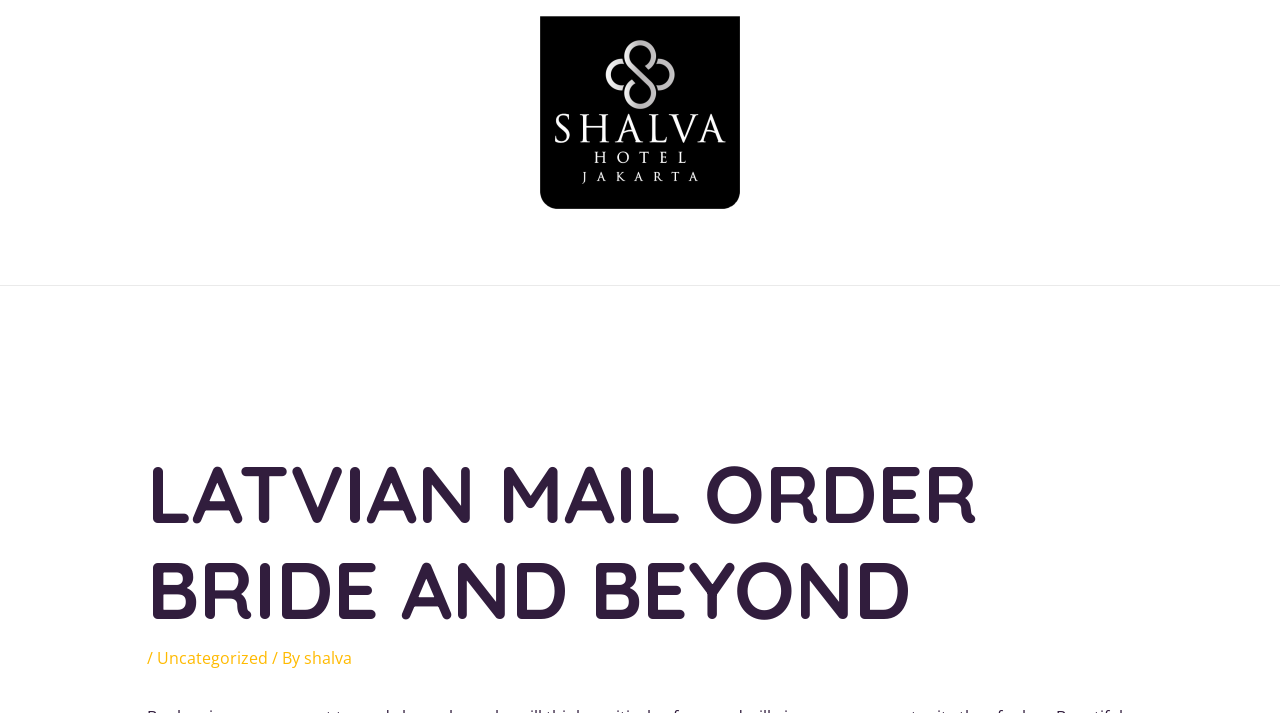Determine the bounding box coordinates for the UI element described. Format the coordinates as (top-left x, top-left y, bottom-right x, bottom-right y) and ensure all values are between 0 and 1. Element description: Uncategorized

[0.122, 0.908, 0.209, 0.939]